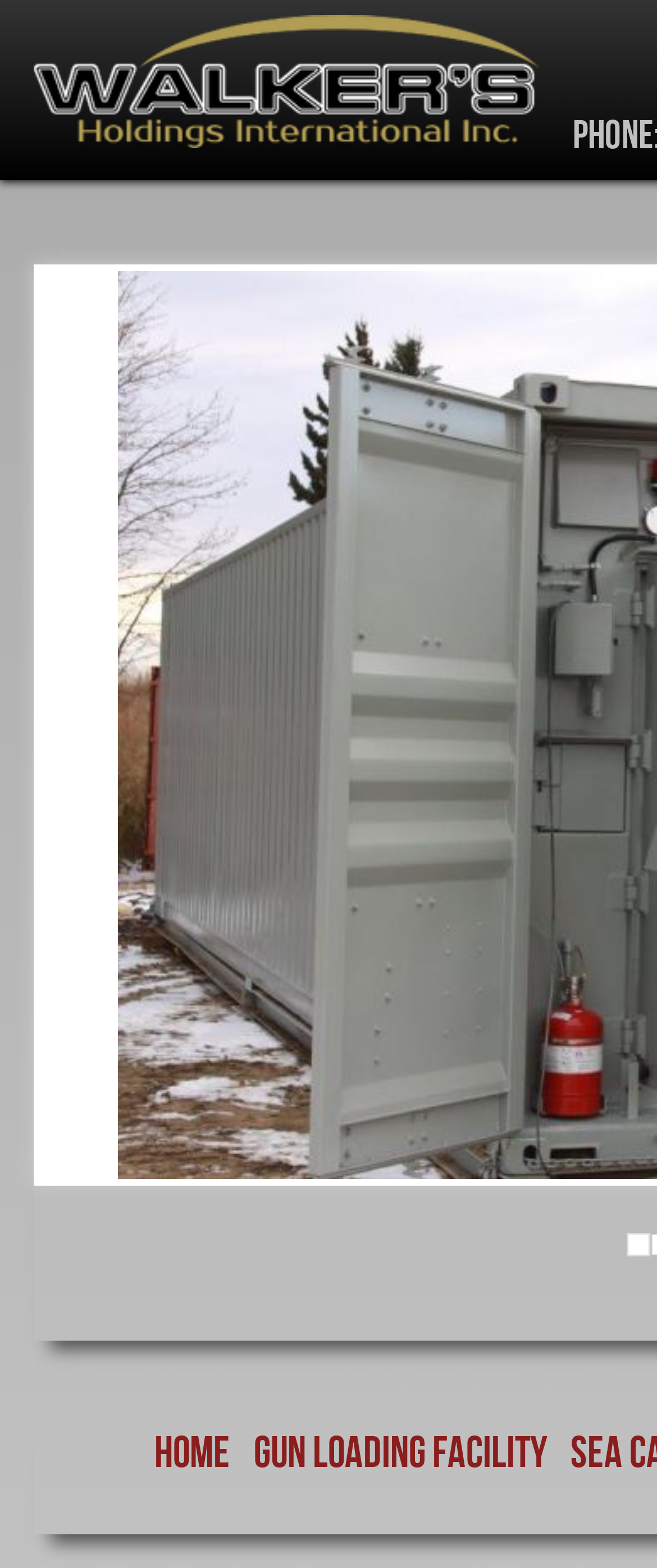Give the bounding box coordinates for the element described by: "Facebook page of Allianz Deutschland".

None